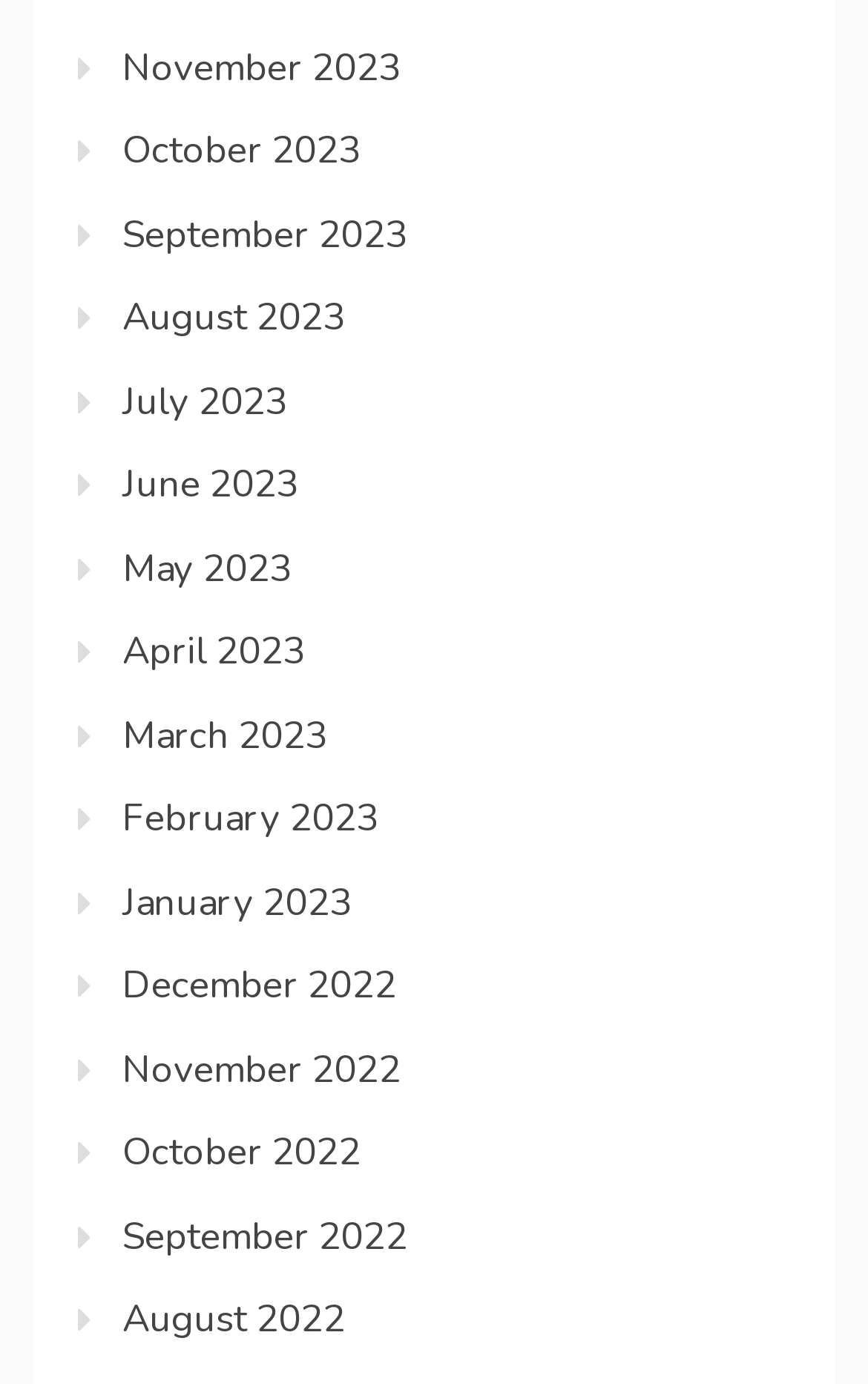Can you provide the bounding box coordinates for the element that should be clicked to implement the instruction: "view October 2022"?

[0.141, 0.815, 0.415, 0.852]